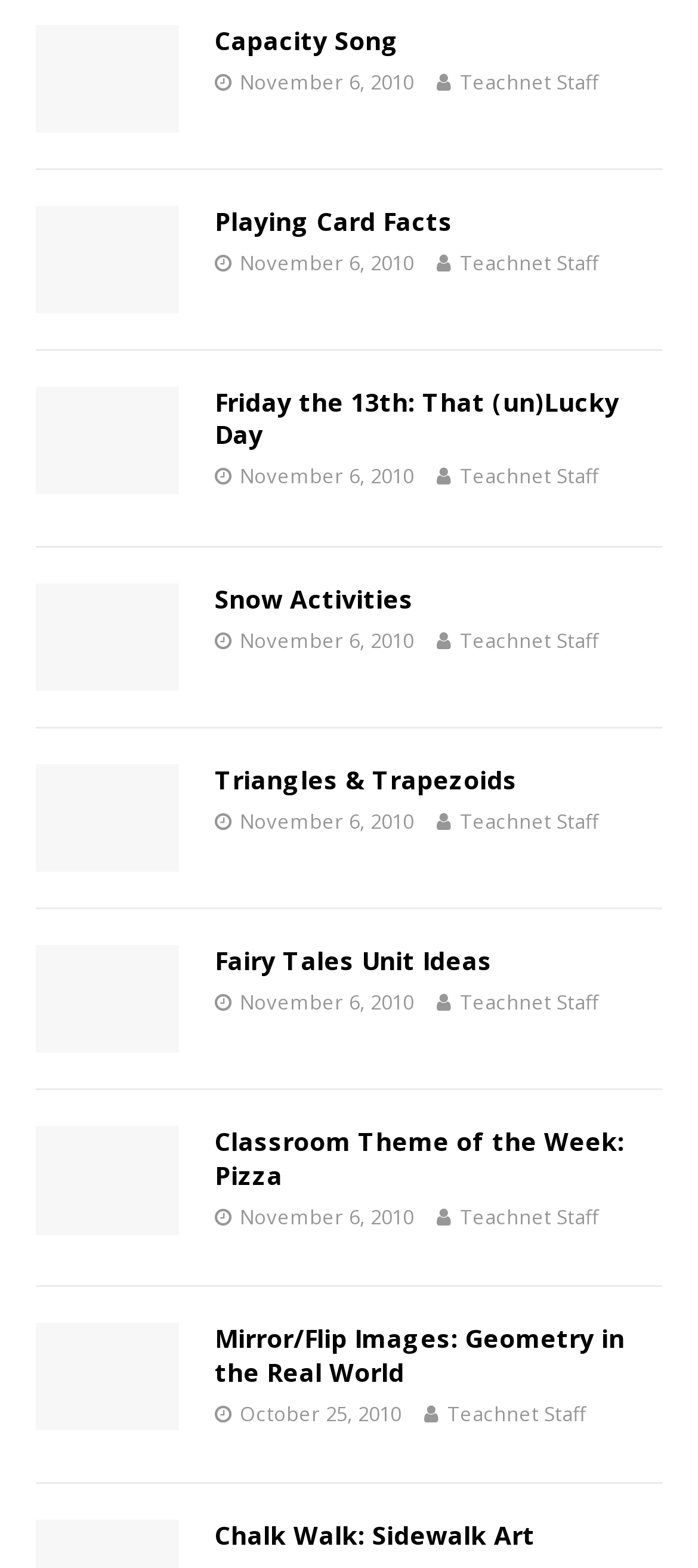Show the bounding box coordinates for the HTML element as described: "Triangles & Trapezoids".

[0.308, 0.487, 0.741, 0.508]